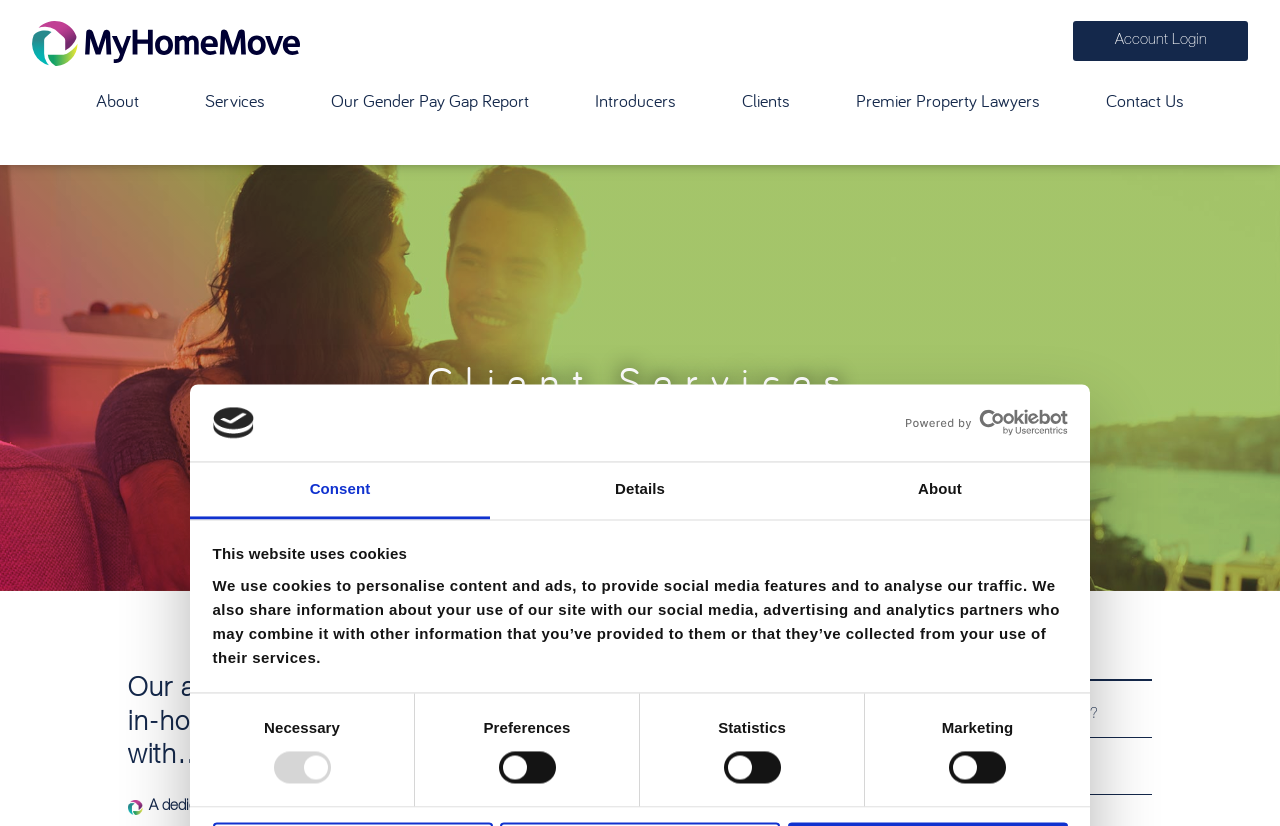Given the description: "Our Gender Pay Gap Report", determine the bounding box coordinates of the UI element. The coordinates should be formatted as four float numbers between 0 and 1, [left, top, right, bottom].

[0.234, 0.099, 0.438, 0.195]